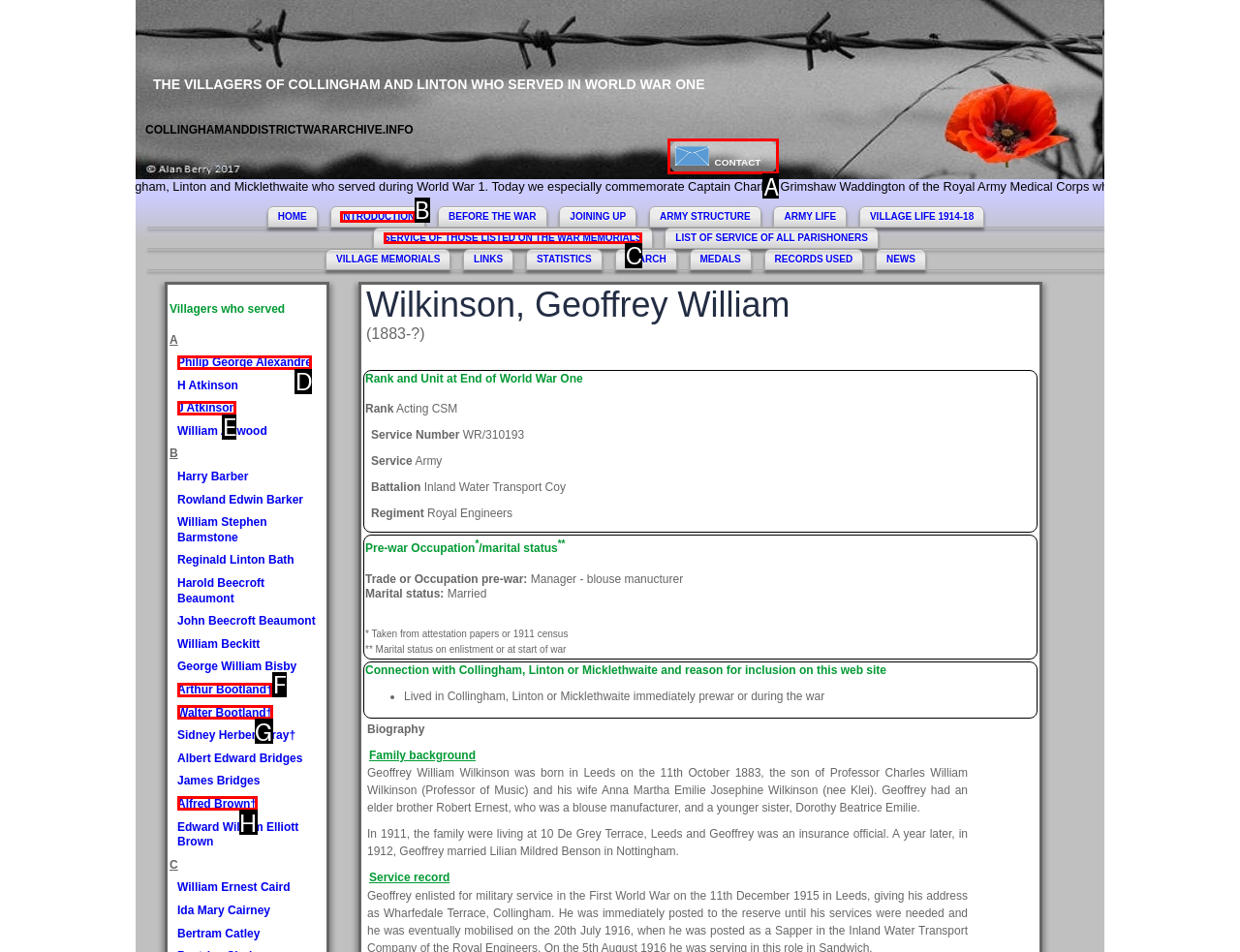Determine which HTML element to click for this task: Click on the 'CONTACT' link Provide the letter of the selected choice.

A